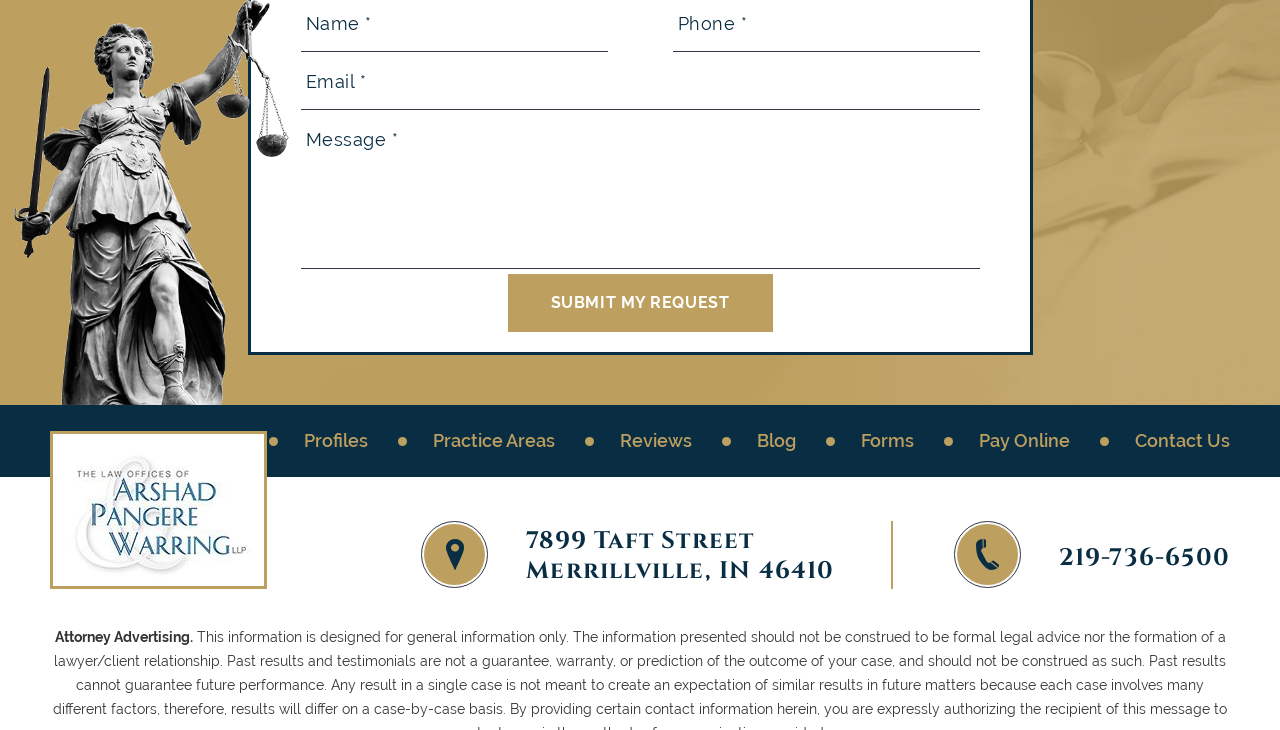What is the purpose of the textboxes?
Refer to the image and give a detailed answer to the question.

The two textboxes with 'required: True' attribute suggest that they are necessary for submitting a request, implying that users need to input some information to proceed.